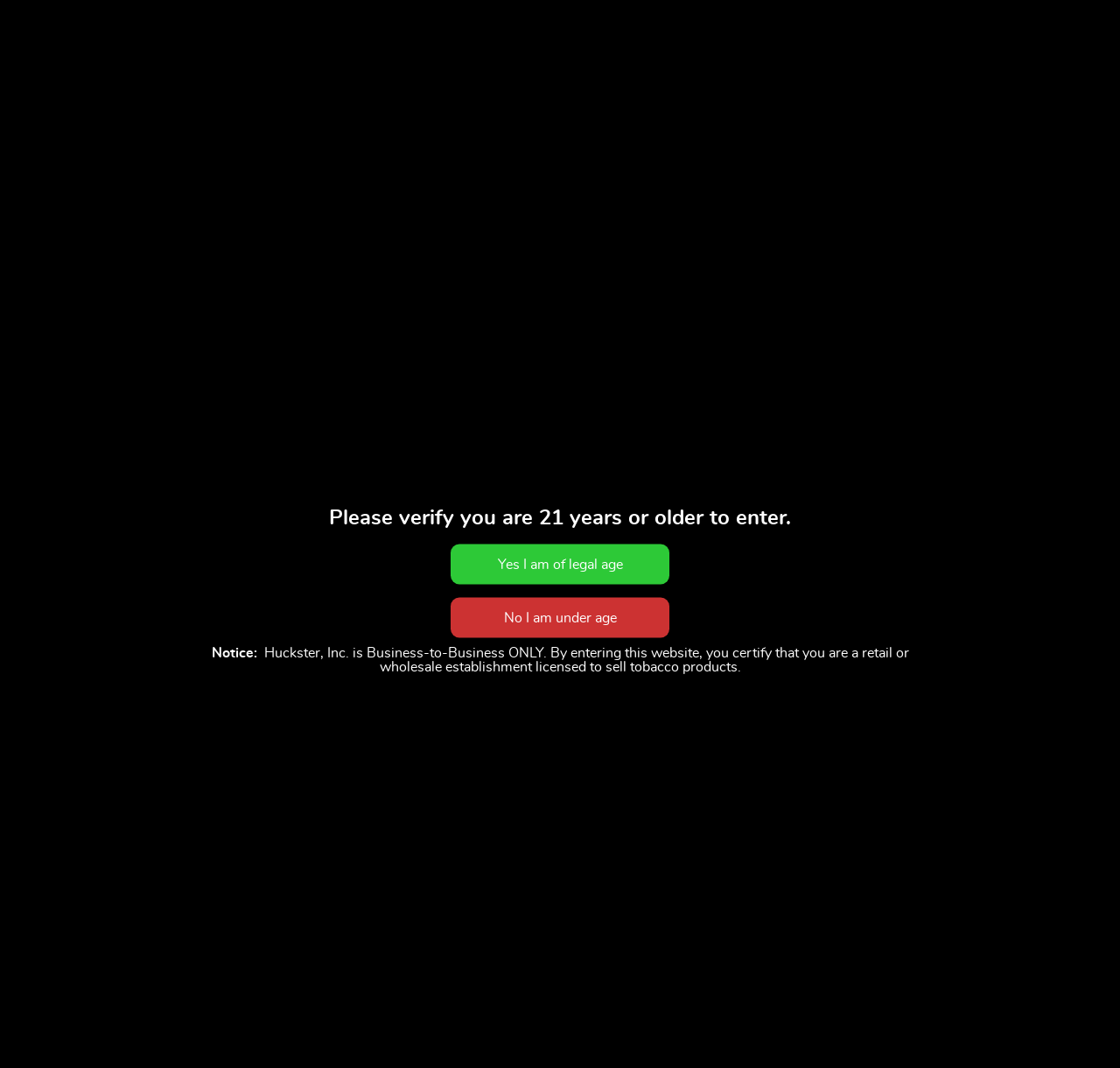Determine the primary headline of the webpage.

GLAS Device Kit – Grey (4ct)